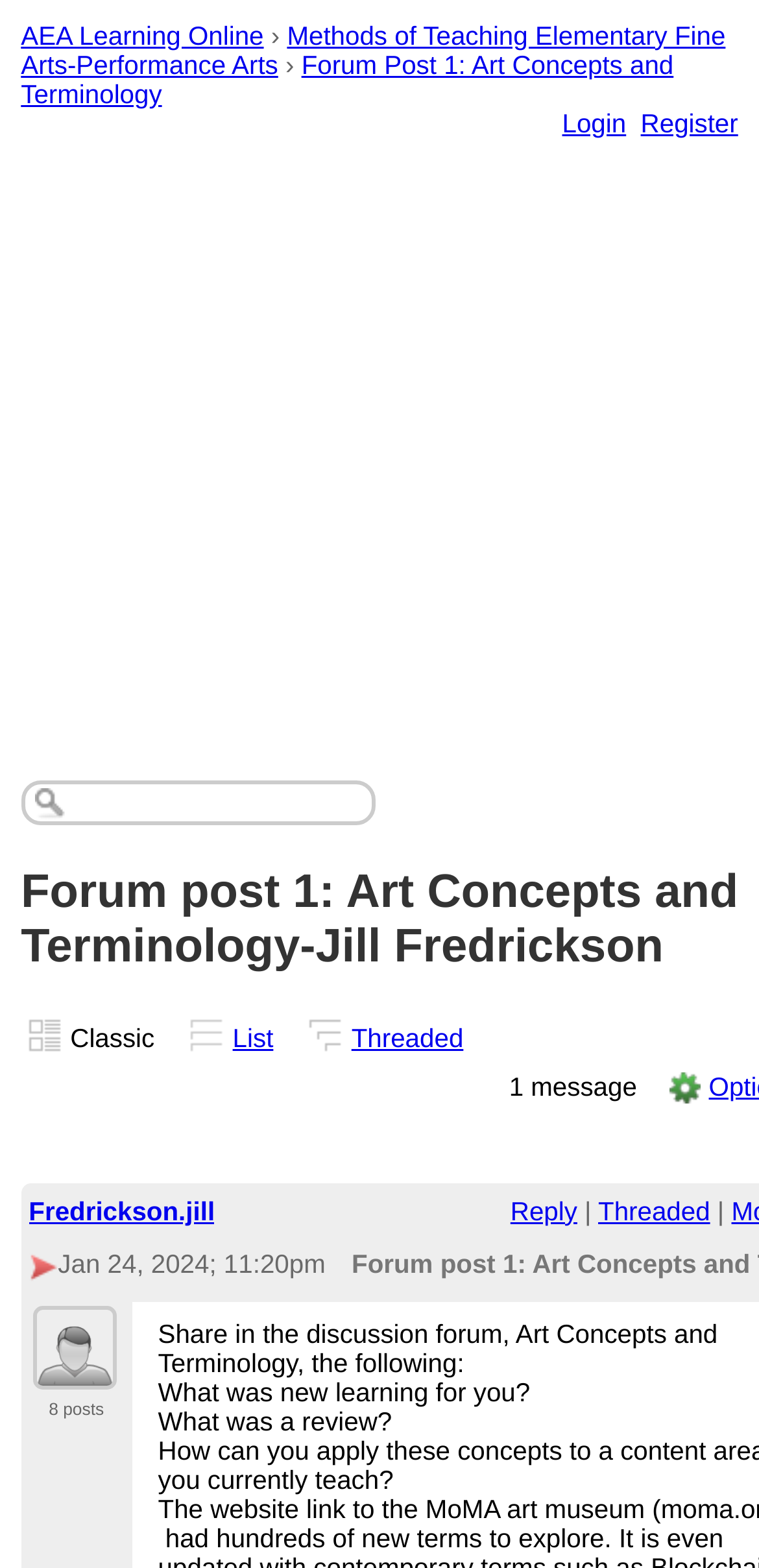Construct a thorough caption encompassing all aspects of the webpage.

This webpage appears to be a forum post discussion page. At the top, there are several links, including "AEA Learning Online", "Methods of Teaching Elementary Fine Arts-Performance Arts", "Forum Post 1: Art Concepts and Terminology", "Login", and "Register". 

Below these links, there is an advertisement iframe that takes up the full width of the page. Within this iframe, there is a textbox and a layout table with several layout table cells. Each cell contains an image and a link, with options such as "classic", "list", "threaded", and their corresponding images.

Further down the page, there is a section with a static text "1 message" and an image labeled "Options". Below this, there are several links, including "Fredrickson.jill", "Reply", "Threaded", and an image labeled "Selected post". 

To the right of the "Selected post" image, there is a static text displaying the date and time "Jan 24, 2024; 11:20pm". Next to this, there is a heading that reads "Forum post 1: Art Concepts and Terminology-Jill Fredrickson", which contains a link to "Fredrickson.jill" with an accompanying image.

The main content of the webpage appears to be a discussion forum post, with the title "Forum post 1: Art Concepts and Terminology-Jill Fredrickson" and the author's name "Jill Fredrickson" prominently displayed.